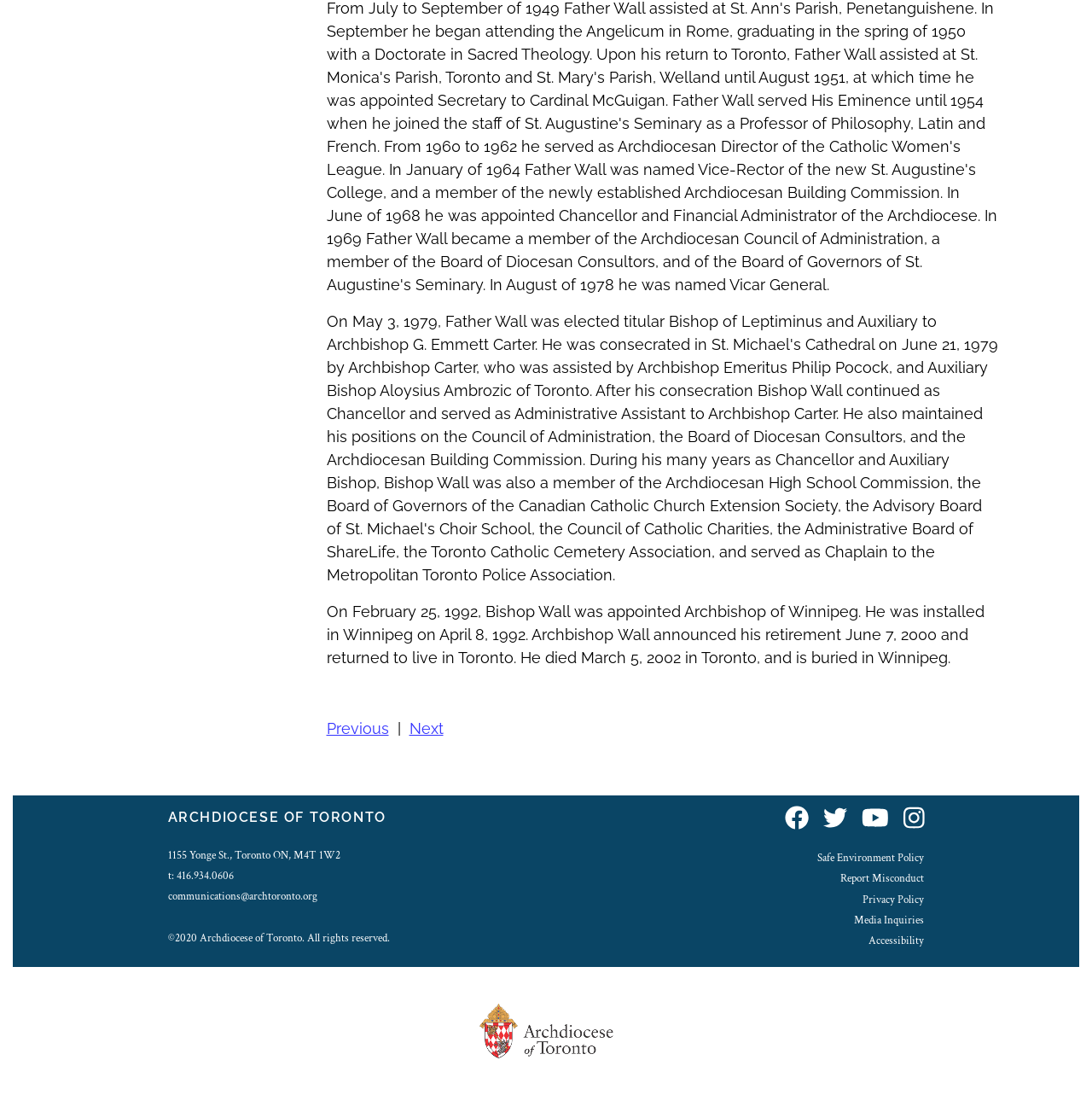Locate the UI element that matches the description Safe Environment Policy in the webpage screenshot. Return the bounding box coordinates in the format (top-left x, top-left y, bottom-right x, bottom-right y), with values ranging from 0 to 1.

[0.749, 0.777, 0.846, 0.79]